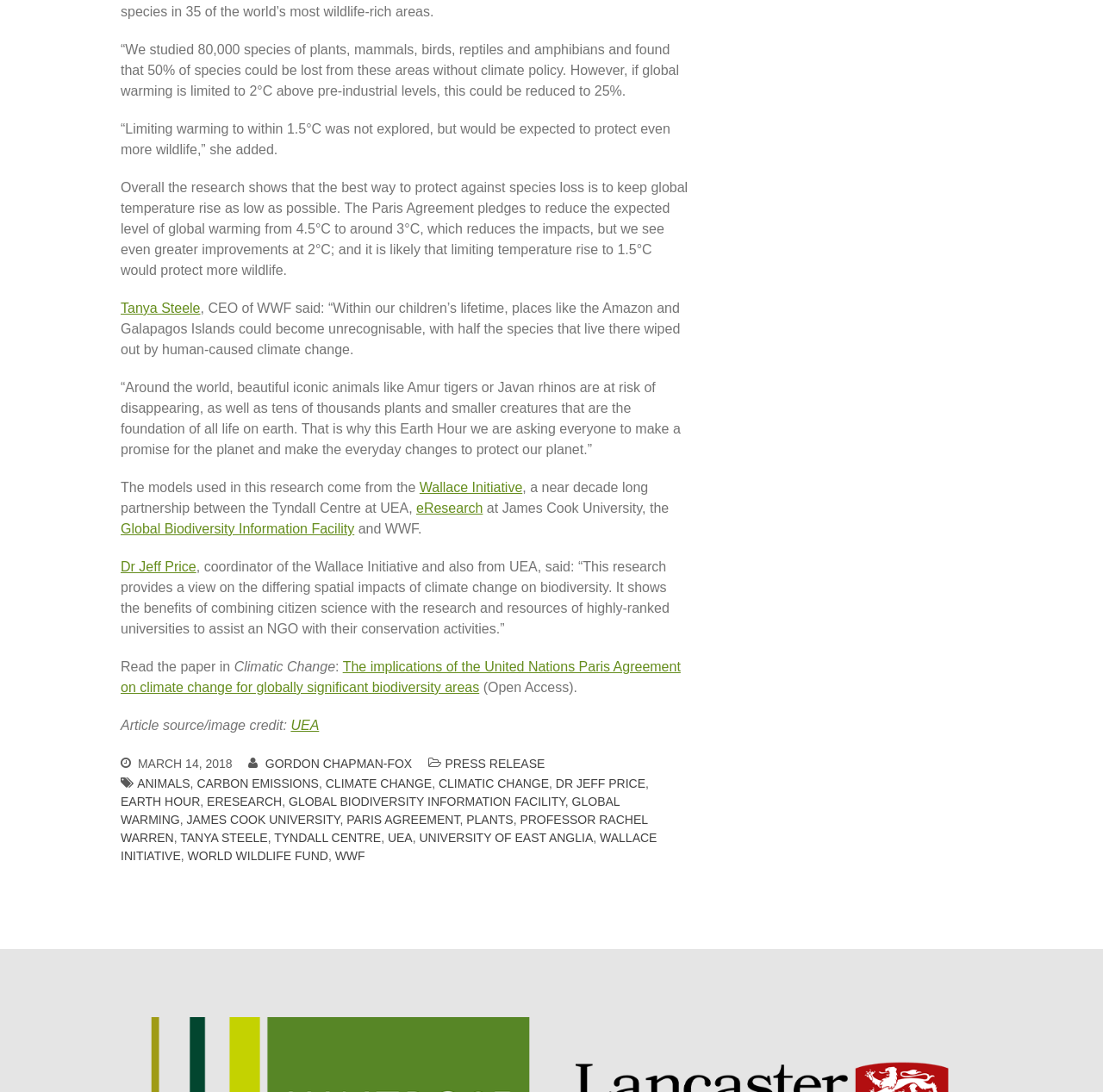What is the name of the research initiative mentioned in the article?
Based on the screenshot, provide a one-word or short-phrase response.

Wallace Initiative